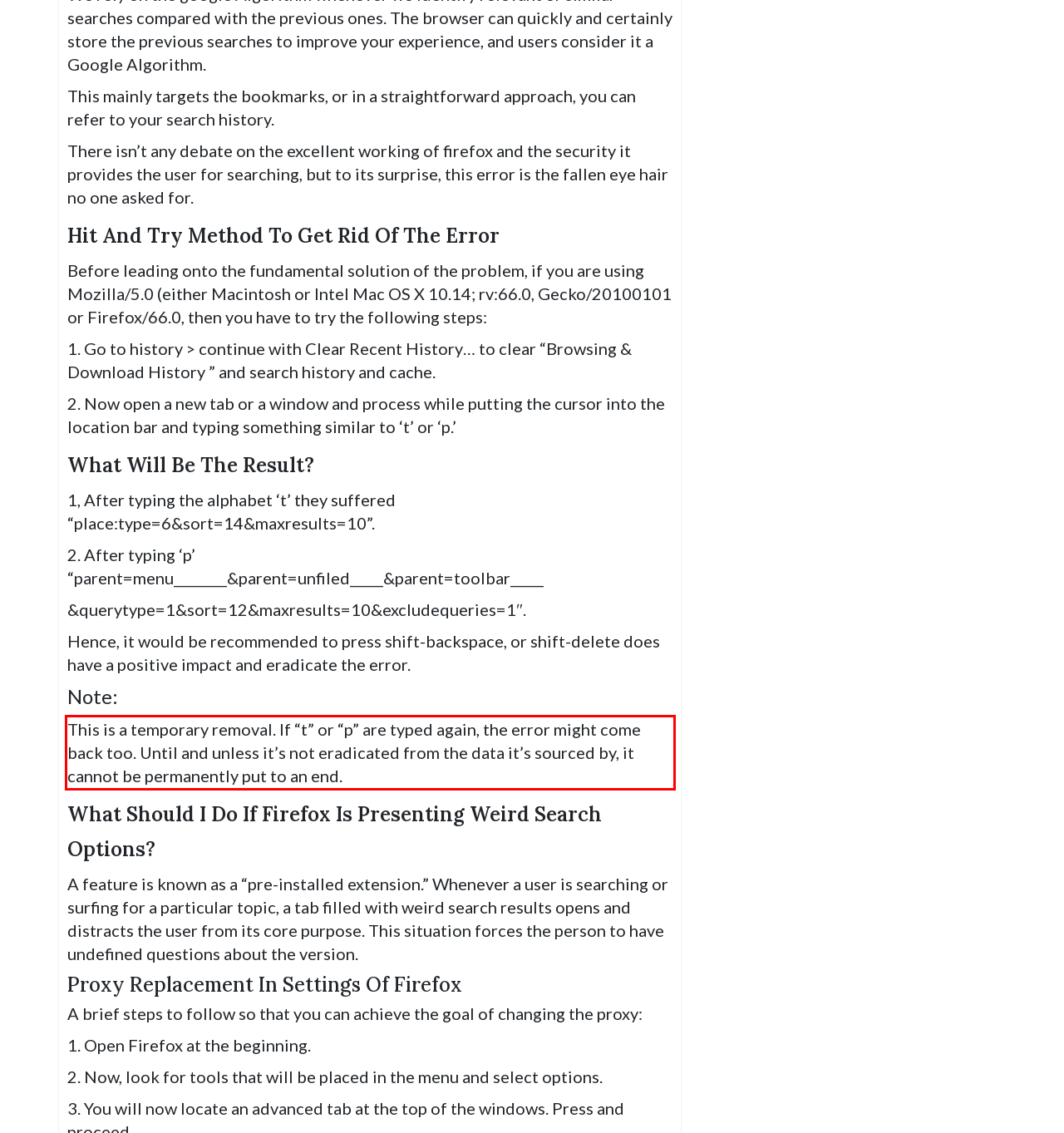Examine the screenshot of the webpage, locate the red bounding box, and perform OCR to extract the text contained within it.

This is a temporary removal. If “t” or “p” are typed again, the error might come back too. Until and unless it’s not eradicated from the data it’s sourced by, it cannot be permanently put to an end.